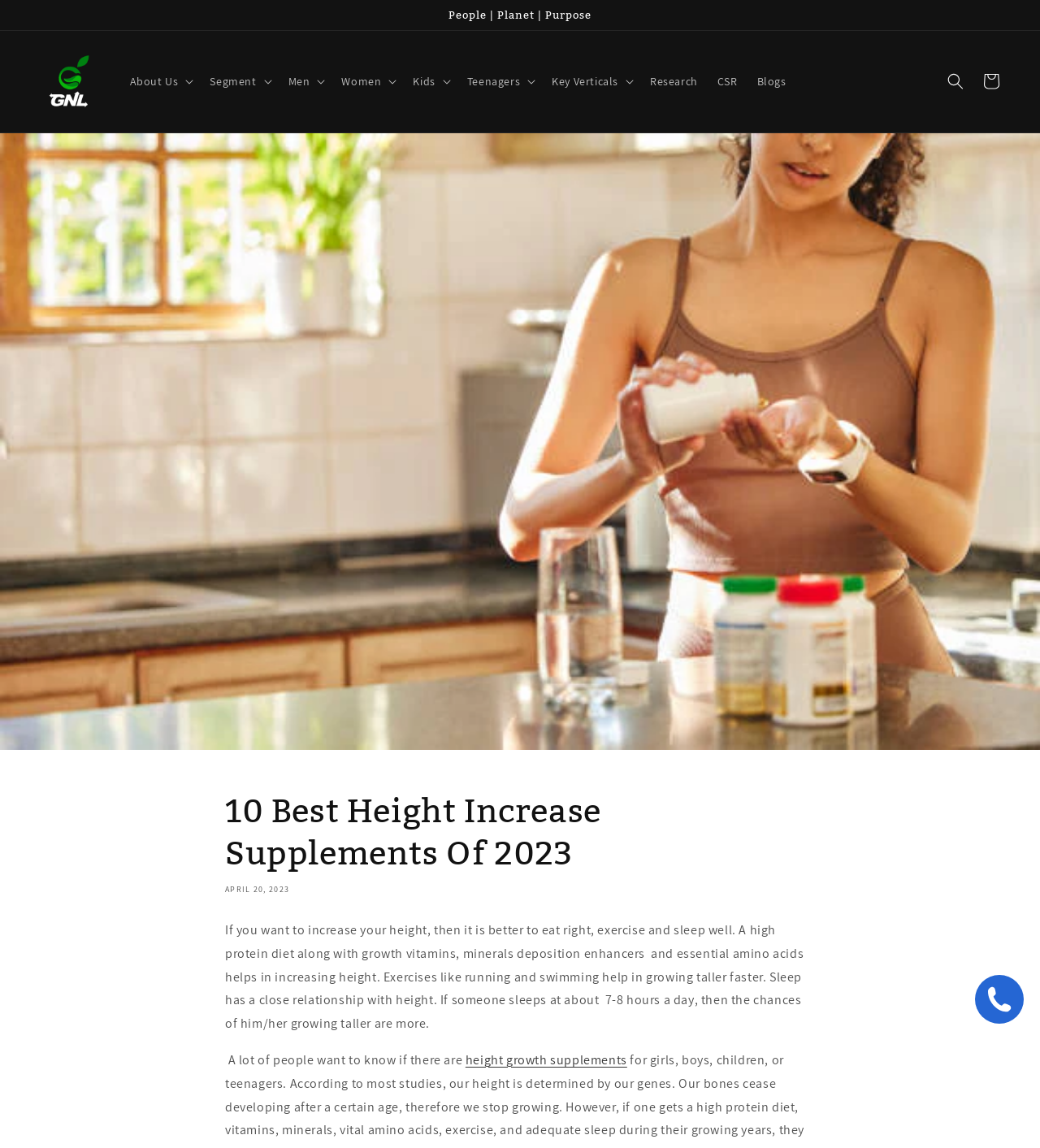Locate the UI element that matches the description Contact Us in the webpage screenshot. Return the bounding box coordinates in the format (top-left x, top-left y, bottom-right x, bottom-right y), with values ranging from 0 to 1.

None